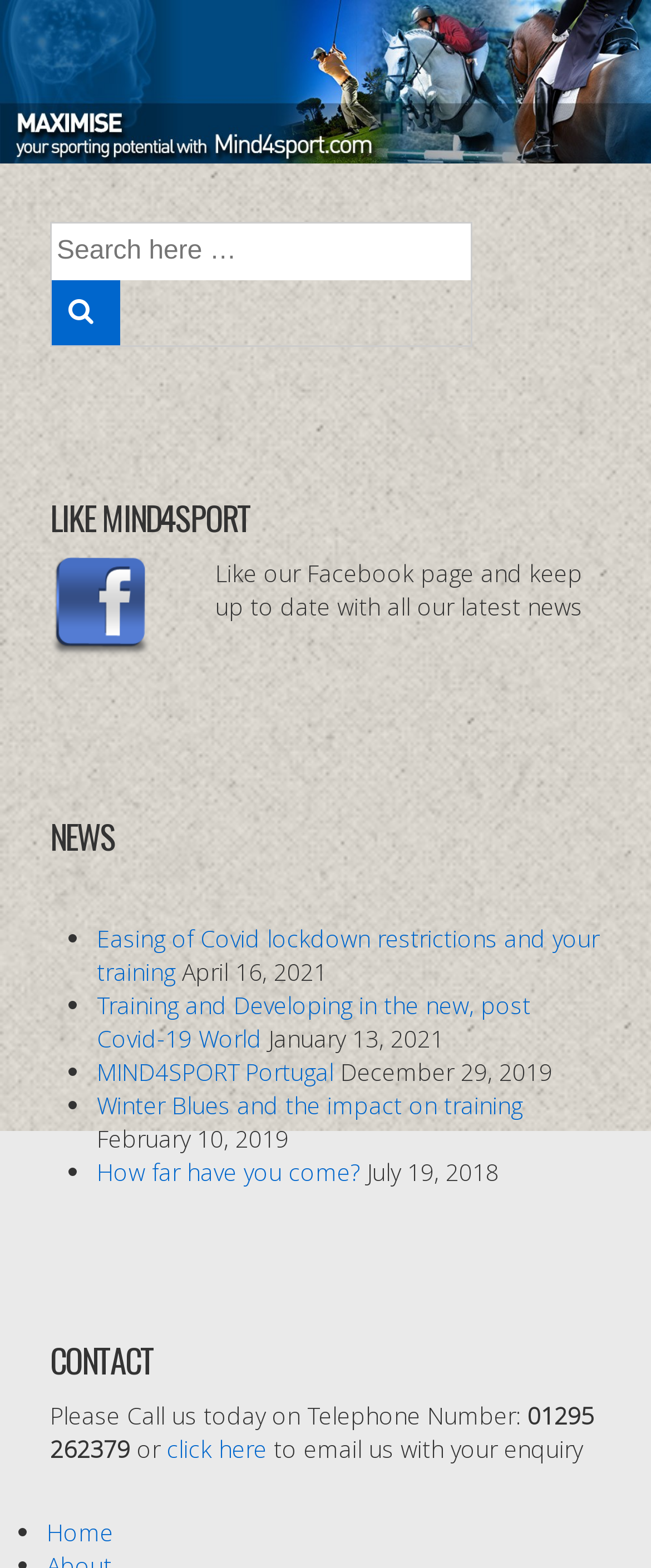Show me the bounding box coordinates of the clickable region to achieve the task as per the instruction: "Read the latest news".

[0.149, 0.588, 0.921, 0.629]